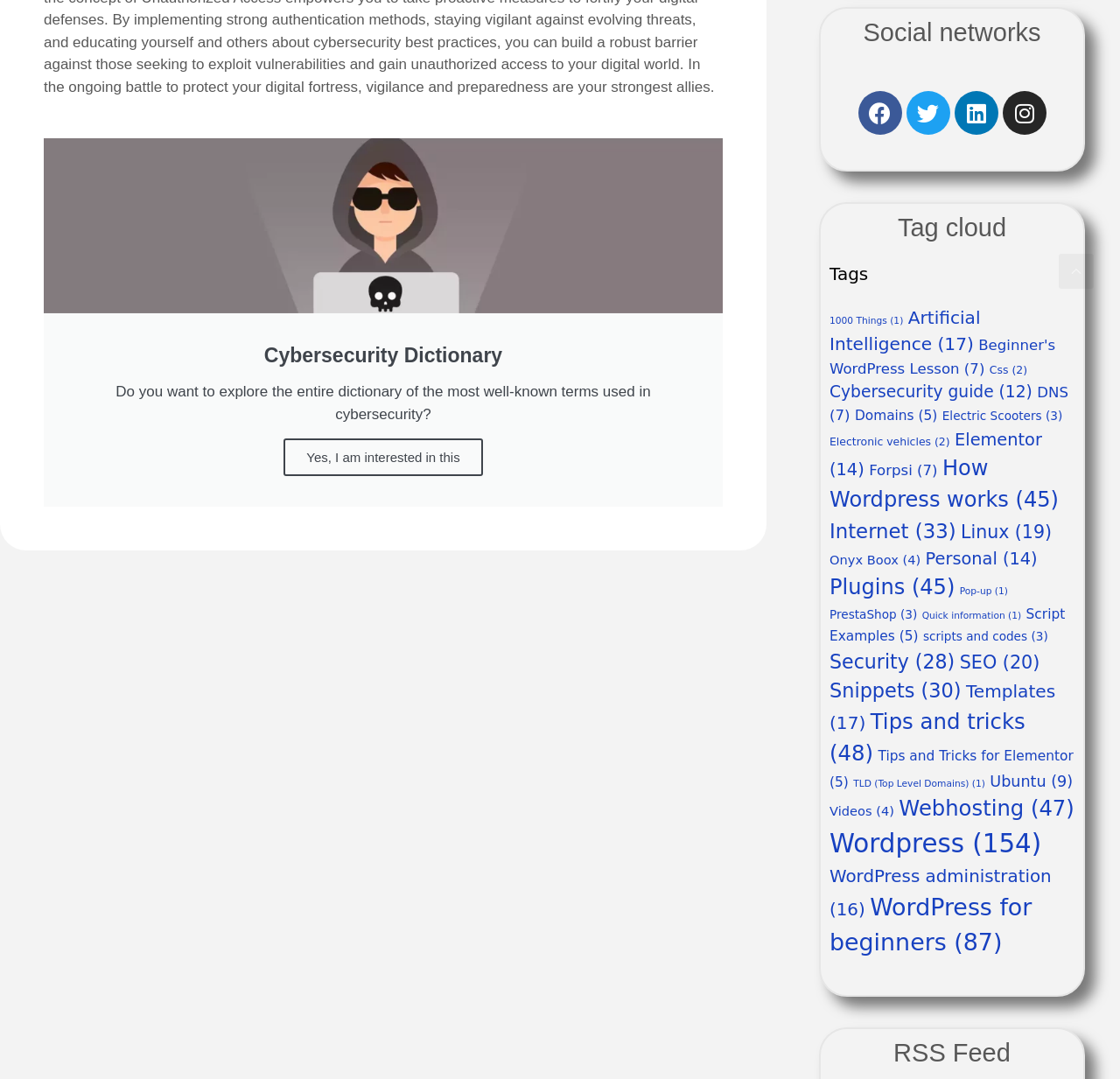What is the second topic in the tag cloud?
From the details in the image, provide a complete and detailed answer to the question.

The tag cloud lists various topics, and the second topic is 'How Wordpress works', which has 45 items.